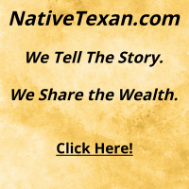What is the color of the background?
Please use the image to provide a one-word or short phrase answer.

Golden